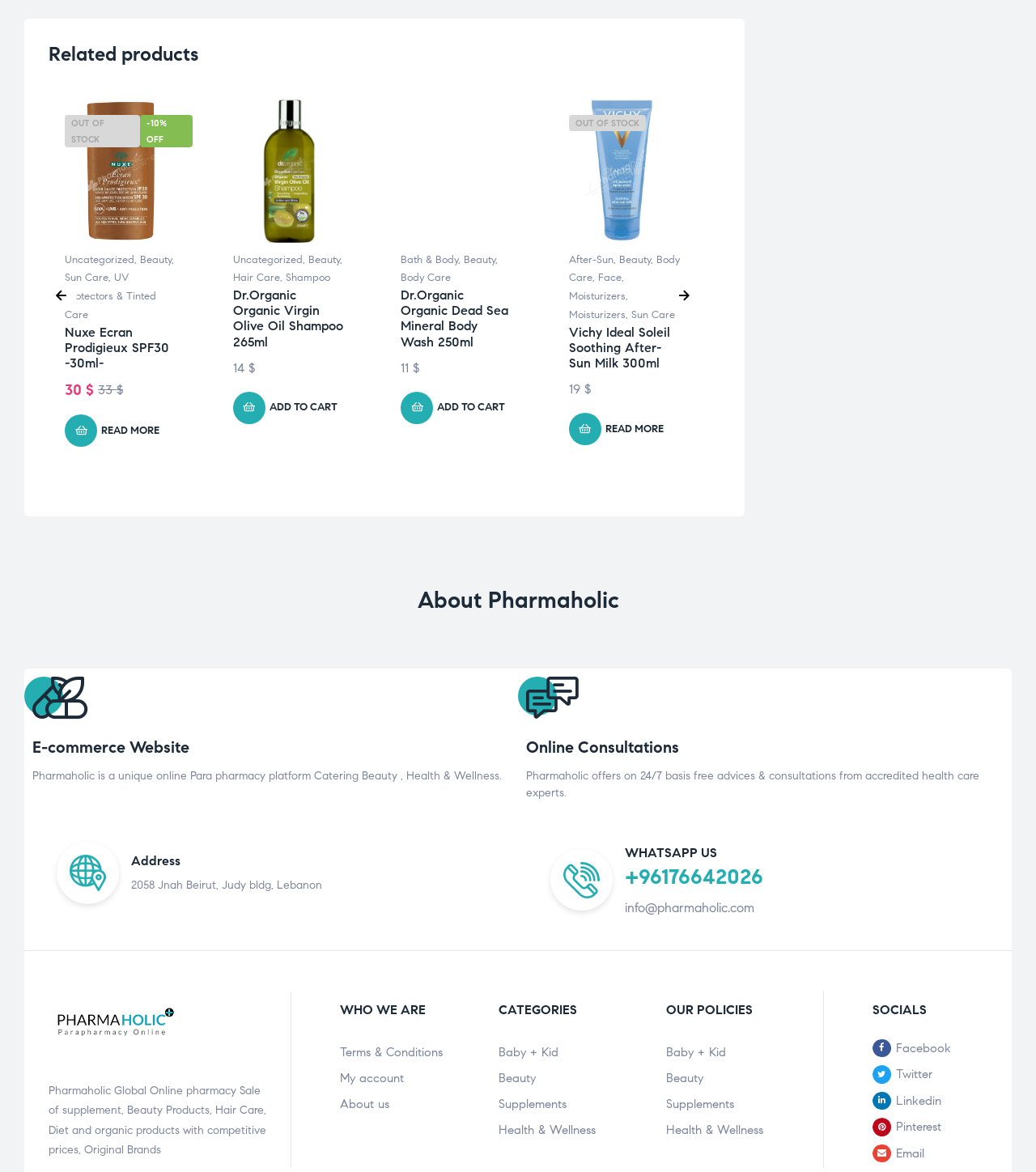Identify the bounding box coordinates of the clickable region necessary to fulfill the following instruction: "Read more about 'Nuxe Ecran Prodigieux SPF30 -30ml-'". The bounding box coordinates should be four float numbers between 0 and 1, i.e., [left, top, right, bottom].

[0.062, 0.354, 0.17, 0.381]